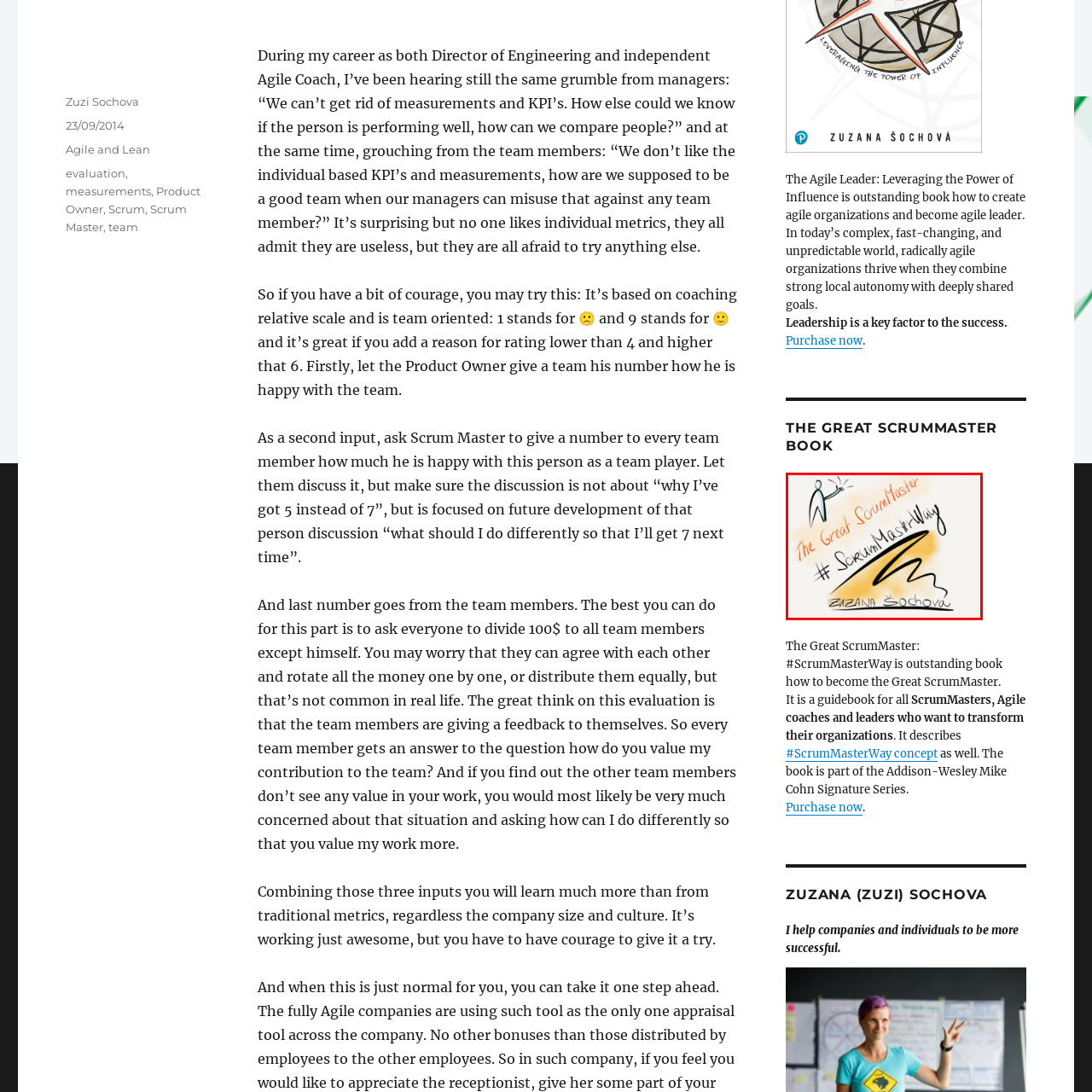Offer a thorough and descriptive summary of the image captured in the red bounding box.

The image showcases the book cover for "The Great ScrumMaster: #ScrumMasterWay," authored by Zuzana Šochova. The design features a colorful and artistic style, with a simplified illustration of a person raising a hand, symbolizing leadership and guidance. The title of the book is prominently displayed in bold, orange lettering at the top, followed by the hashtag "#ScrumMasterWay" in a fluid script that captures the essence of agility and innovation in leadership. At the bottom, Zuzana Šochova's name is elegantly presented, emphasizing her authorship and authority in the field of Agile coaching and Scrum methodology. This visually engaging cover aims to attract readers interested in transforming their approach to team dynamics and leadership within Agile environments.